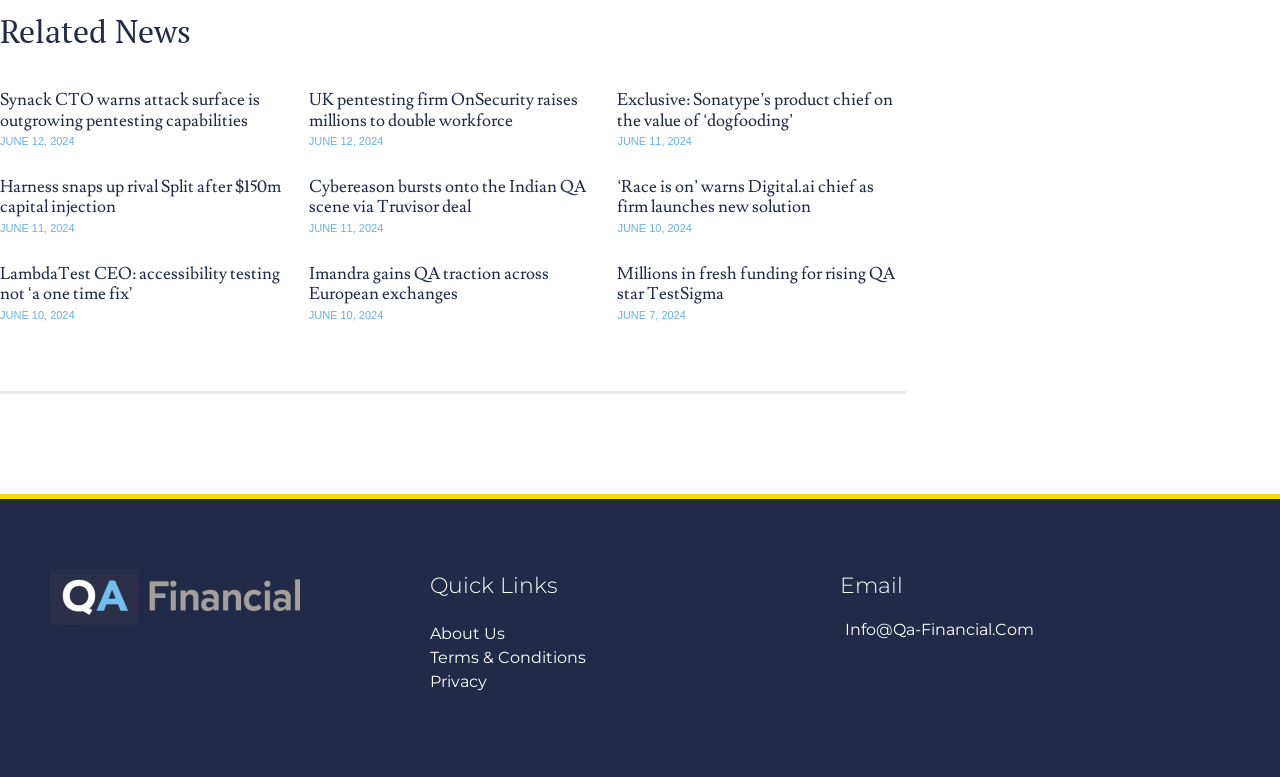How many news articles are displayed on the page?
Using the image, answer in one word or phrase.

9